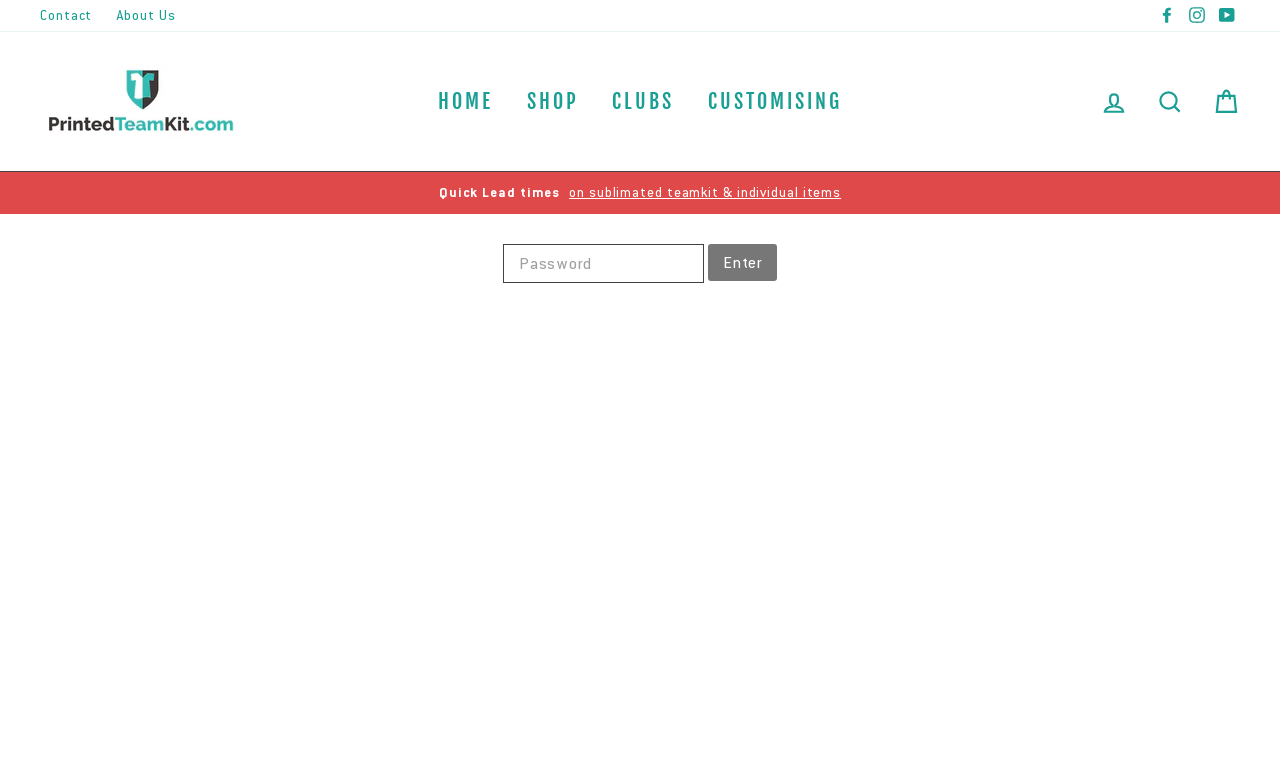Describe all the key features and sections of the webpage thoroughly.

This webpage is about a luxury pom pom hat for a sports club, specifically the Sample Club Bobble Hat. At the top left corner, there is a "Skip to content" link. Next to it, there are links to "Contact", "About Us", and the club's social media profiles, including Facebook, Instagram, and YouTube. 

Below these links, there is a logo of printedteamkit.com, which is also a clickable link. To the right of the logo, there is a primary navigation menu with links to "HOME", "SHOP", "CLUBS", "CUSTOMISING", and other pages. 

On the top right corner, there are links to "LOG IN", "SEARCH", and "CART", which is a dropdown menu. Below the navigation menu, there is a section with a dropdown option to select "Quick Lead times on sublimated teamkit & individual items". 

Further down, there is a password textbox and an "Enter" link. The webpage also has a prominent section that describes the luxury pom pom hat, mentioning that it will be perfect for cold training nights and will come embroidered with the club logo on the center.